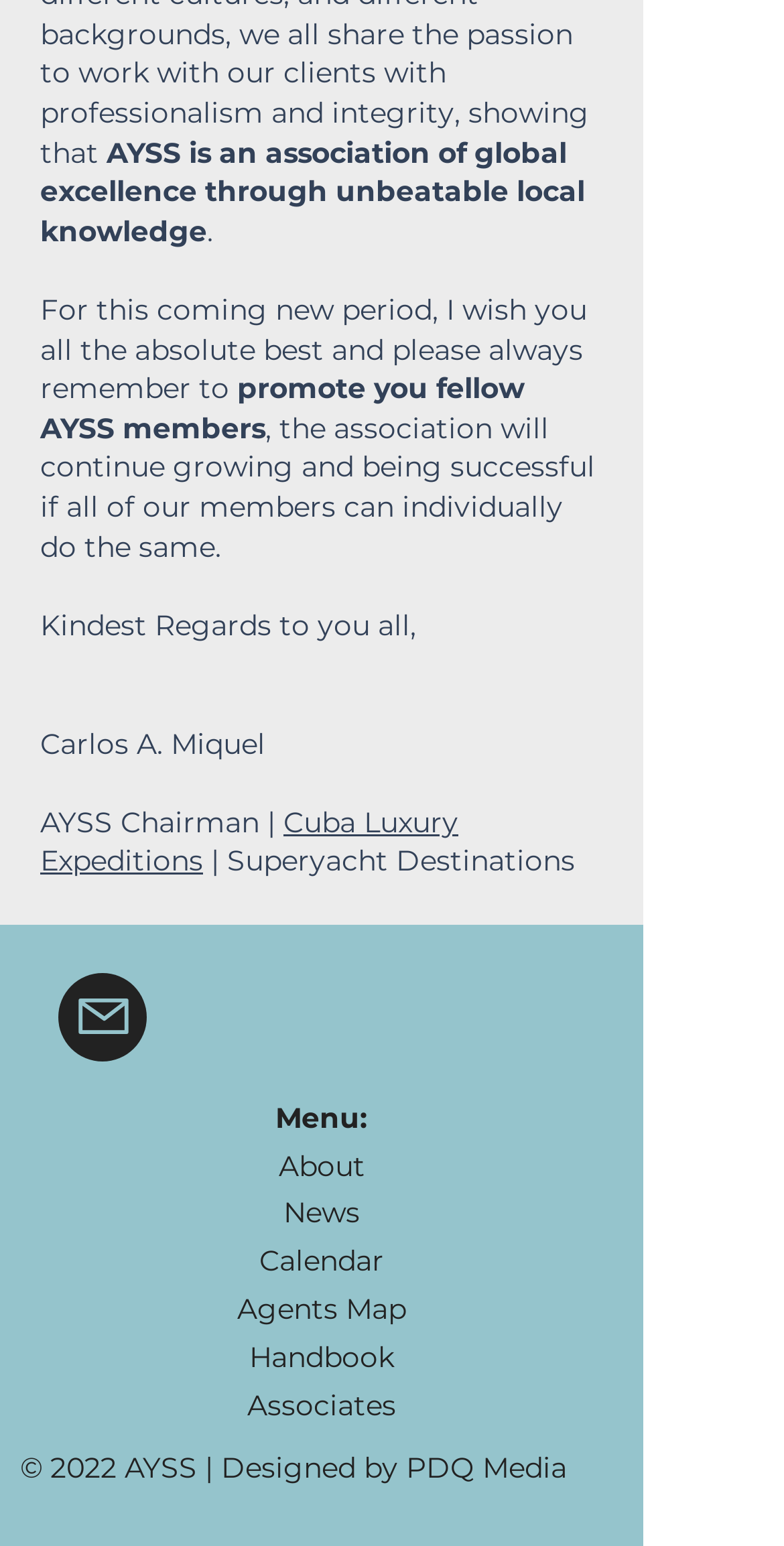Please give a succinct answer using a single word or phrase:
What is the text above the link 'Cuba Luxury Expeditions'?

AYSS Chairman |